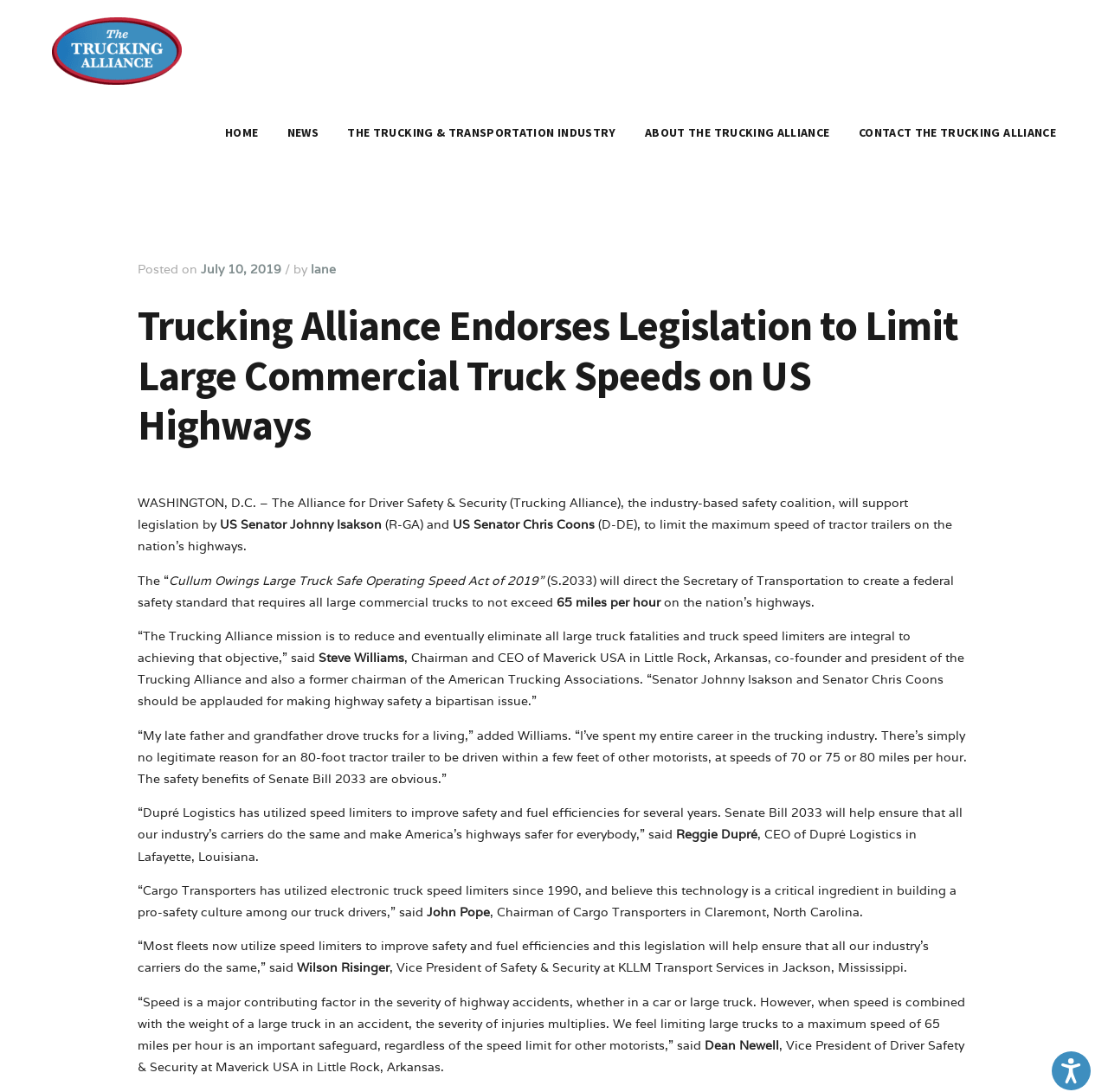Select the bounding box coordinates of the element I need to click to carry out the following instruction: "Click on Facebook link".

None